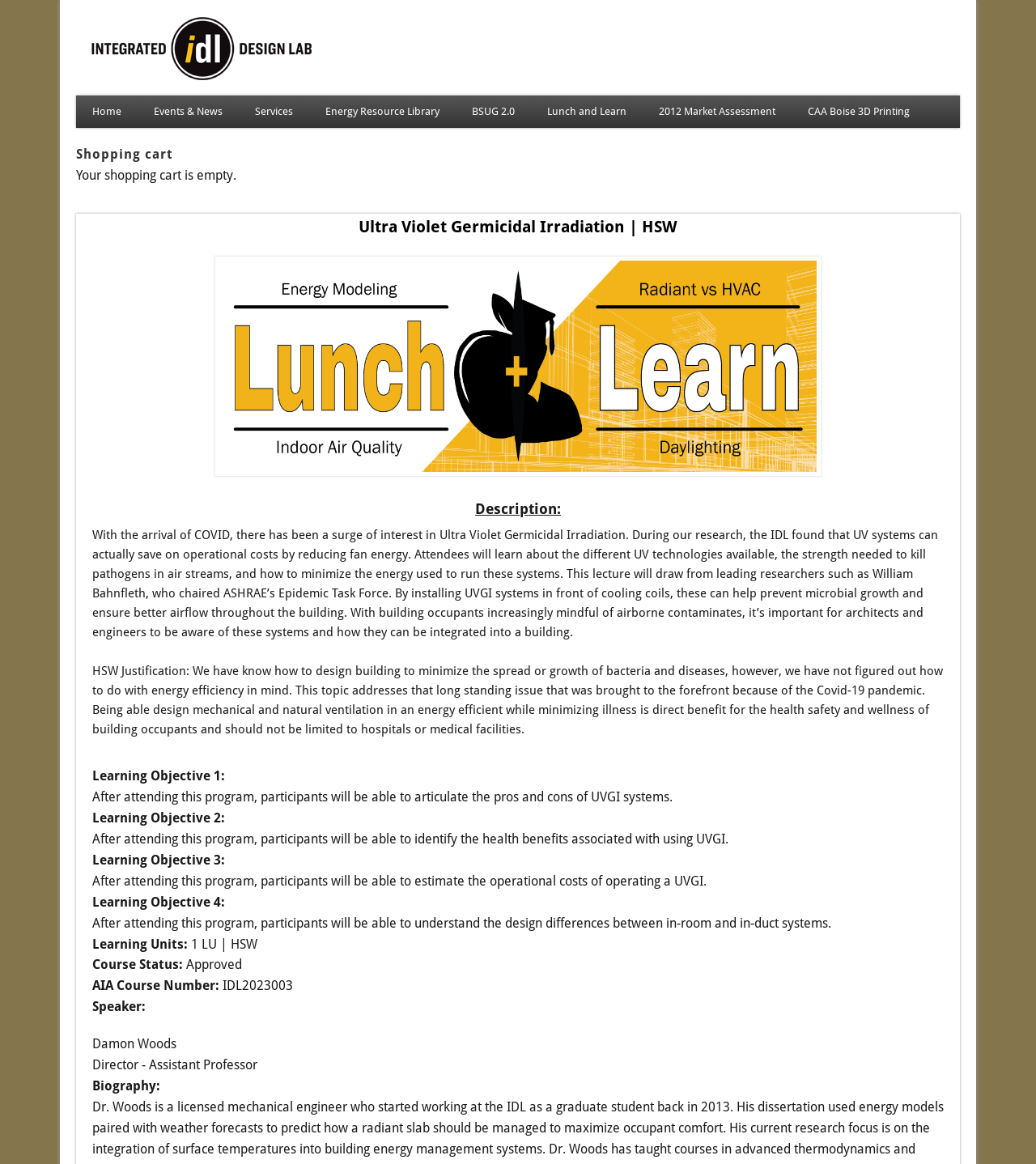Please find the bounding box coordinates of the section that needs to be clicked to achieve this instruction: "View the 'Description' section".

[0.089, 0.427, 0.911, 0.447]